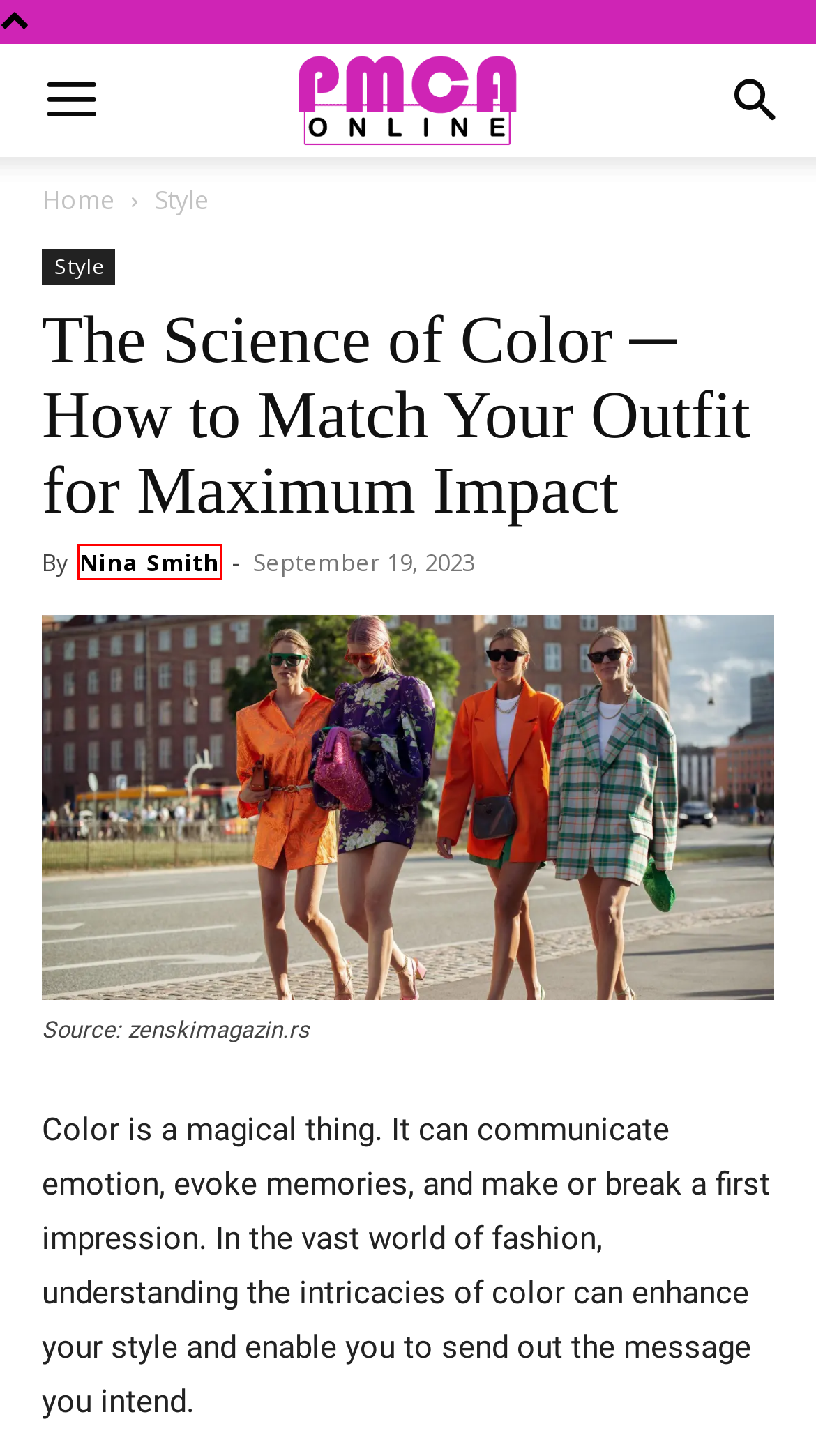You are provided a screenshot of a webpage featuring a red bounding box around a UI element. Choose the webpage description that most accurately represents the new webpage after clicking the element within the red bounding box. Here are the candidates:
A. Science of Color Archives - PMCAOnline
B. Uncategorized Archives - PMCAOnline
C. Style Archives - PMCAOnline
D. Food Archives - PMCAOnline
E. Sport Archives - PMCAOnline
F. Privacy Policy - PMCAOnline
G. Nina Smith, Author at PMCAOnline
H. PMCA Online - Art & Education Web Site 2024

G